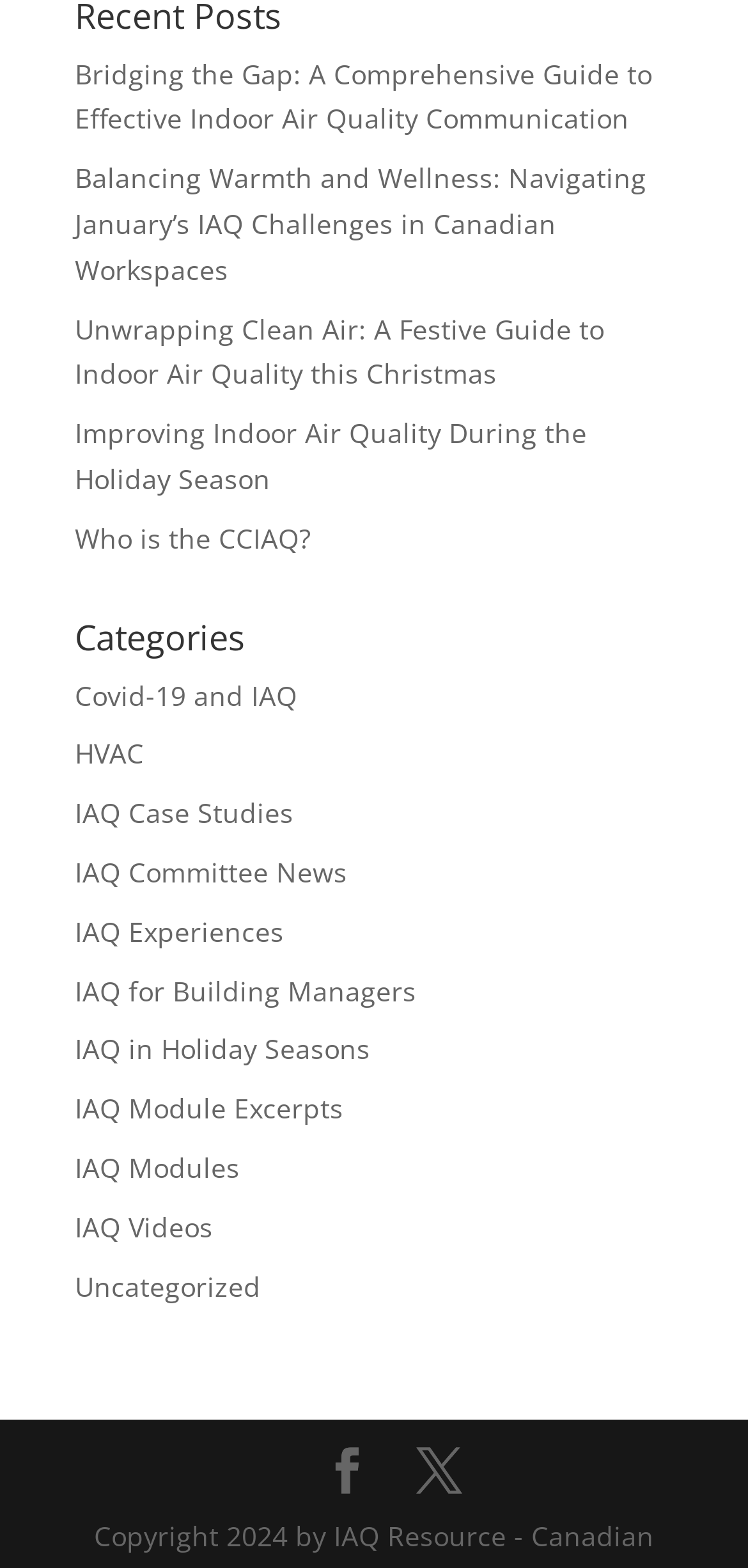Please locate the bounding box coordinates for the element that should be clicked to achieve the following instruction: "Watch IAQ Videos". Ensure the coordinates are given as four float numbers between 0 and 1, i.e., [left, top, right, bottom].

[0.1, 0.771, 0.285, 0.794]